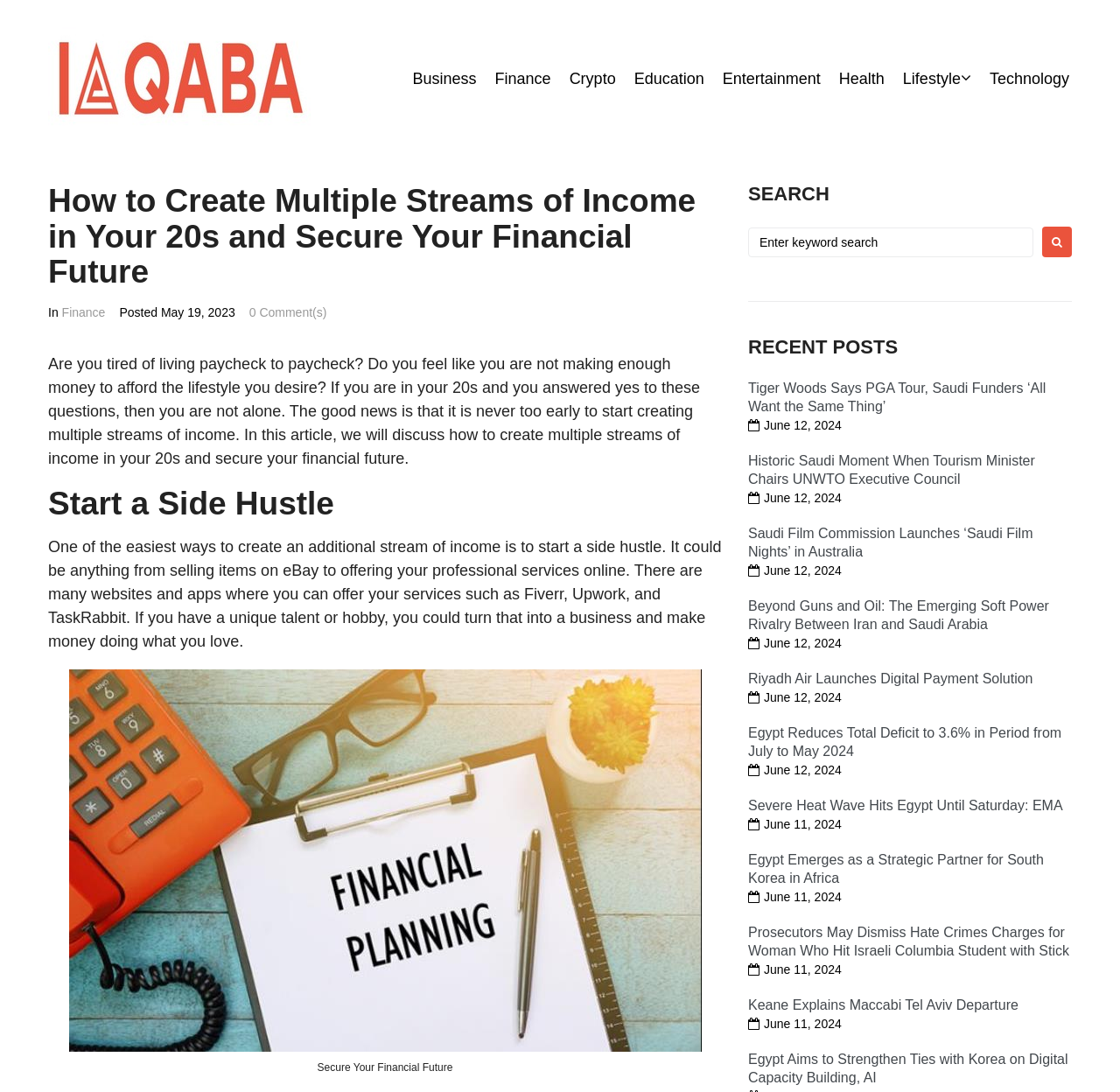What is the category of the link 'Business'?
Refer to the screenshot and respond with a concise word or phrase.

Category